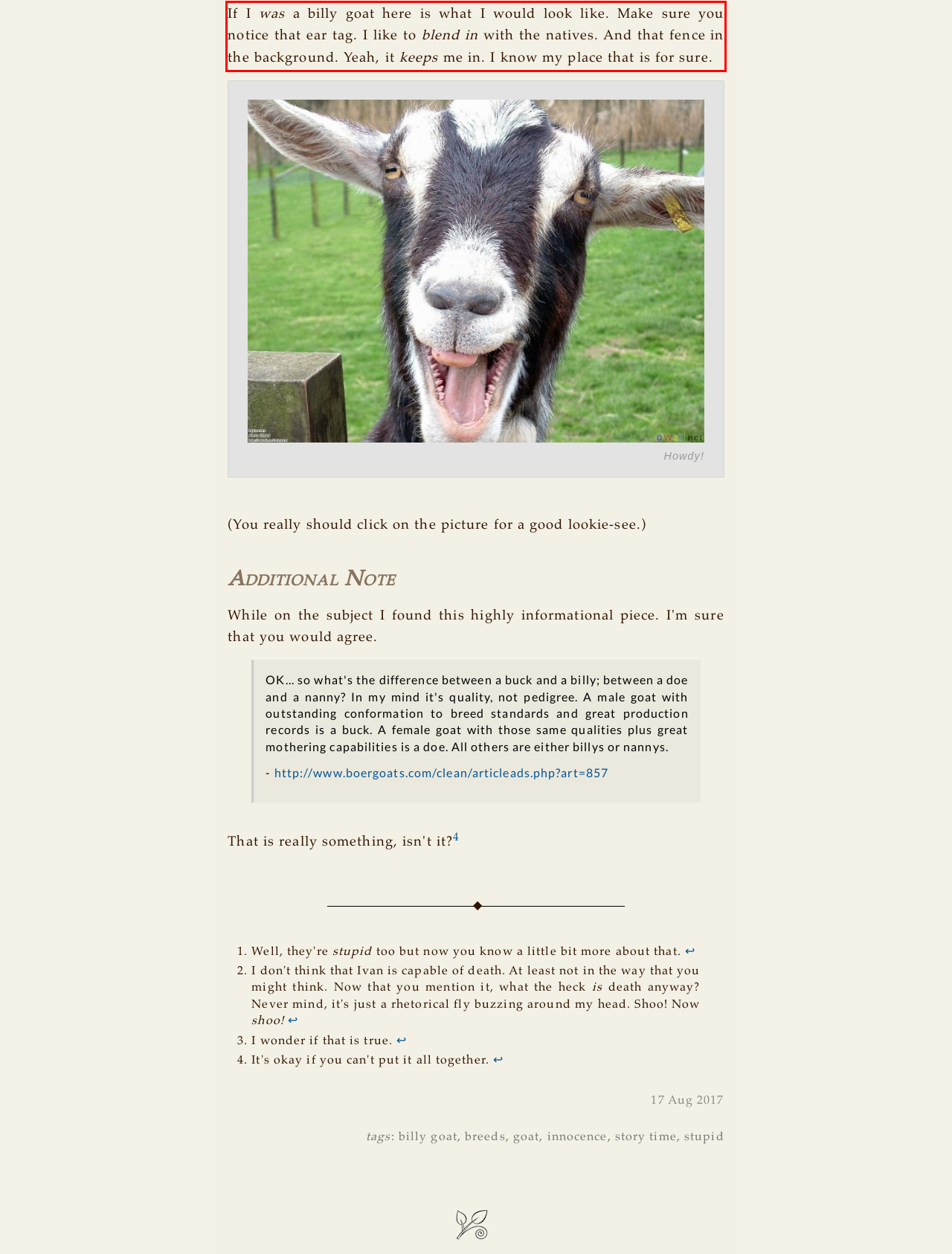Identify the text inside the red bounding box in the provided webpage screenshot and transcribe it.

If I was a billy goat here is what I would look like. Make sure you notice that ear tag. I like to blend in with the natives. And that fence in the background. Yeah, it keeps me in. I know my place that is for sure.